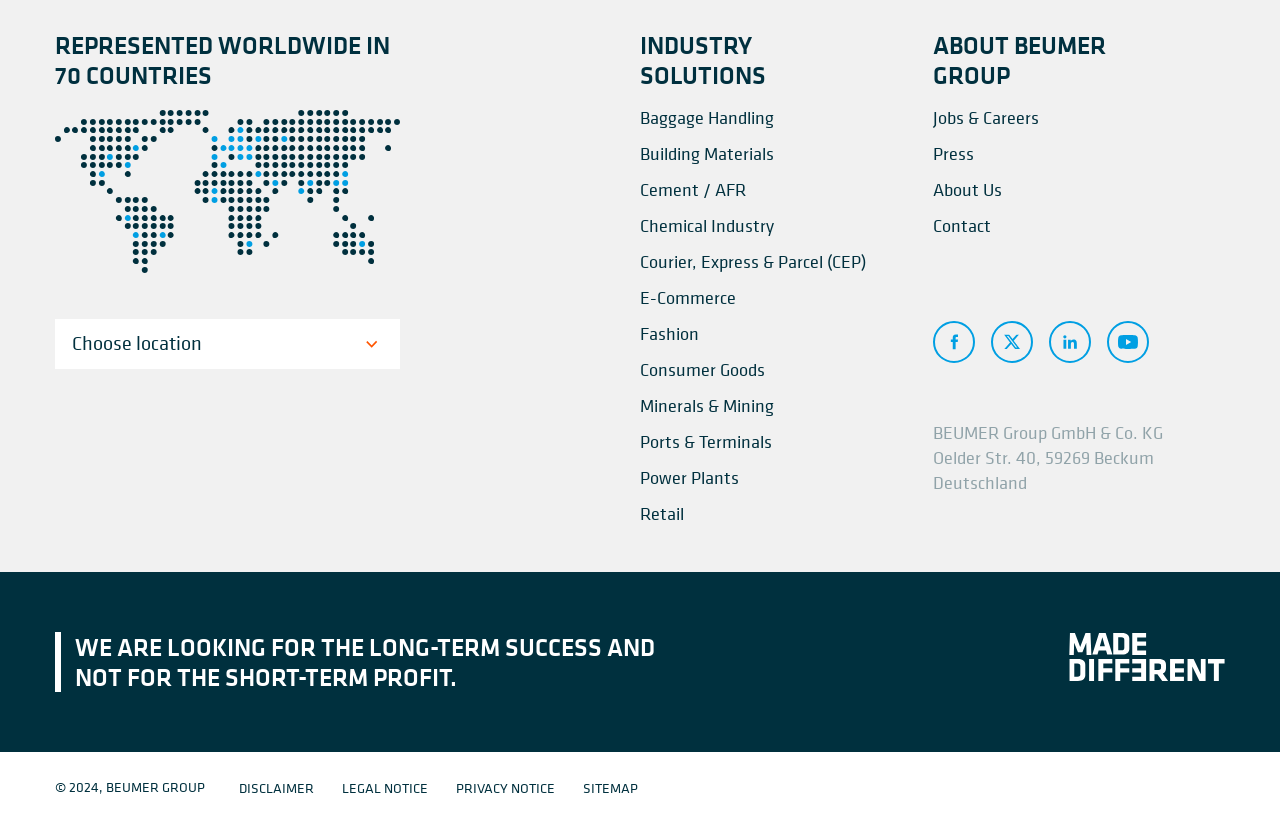What is the company name?
Using the details from the image, give an elaborate explanation to answer the question.

I found the company name by looking at the StaticText element with the text 'BEUMER Group GmbH & Co. KG' located at [0.729, 0.512, 0.908, 0.54]. This text is likely to be the company name as it is prominently displayed on the webpage.